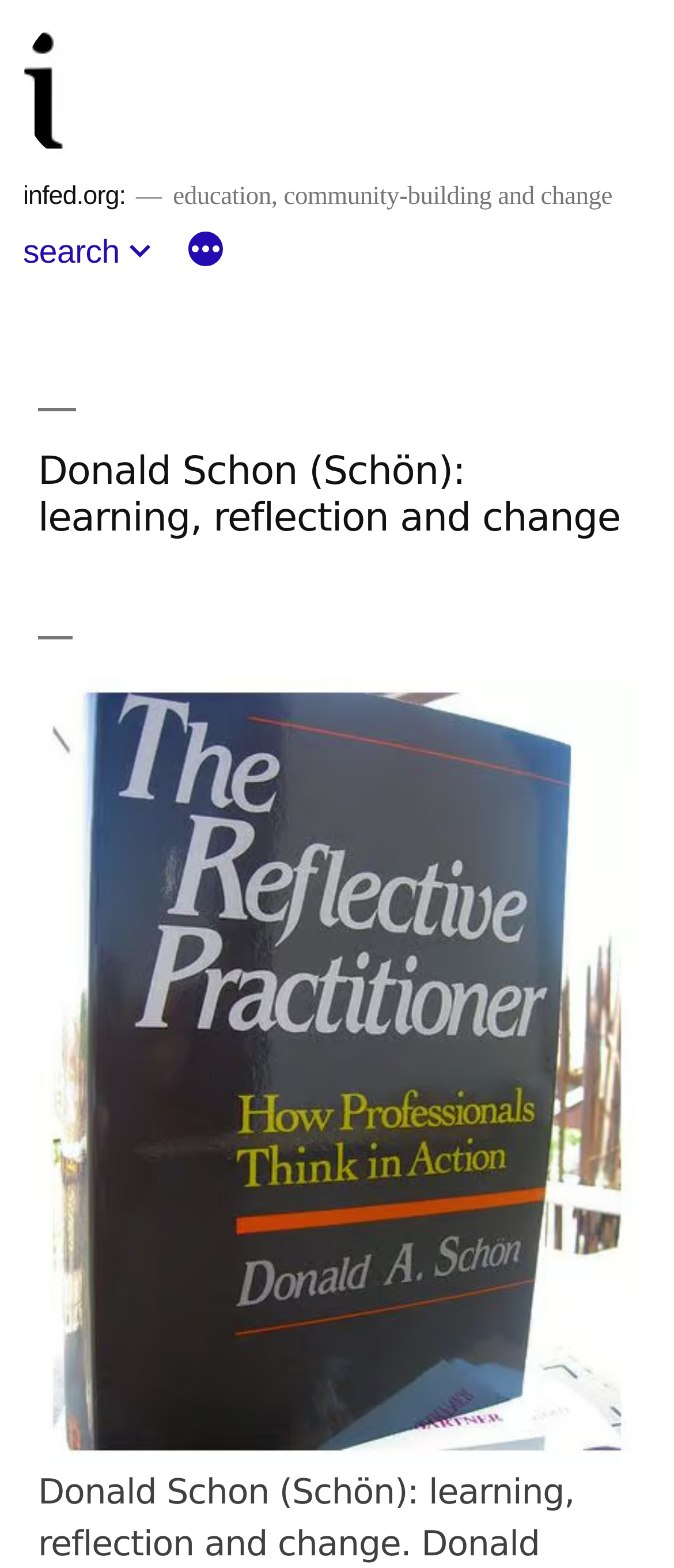What is the topic of the webpage?
Please provide a single word or phrase as the answer based on the screenshot.

Education and change